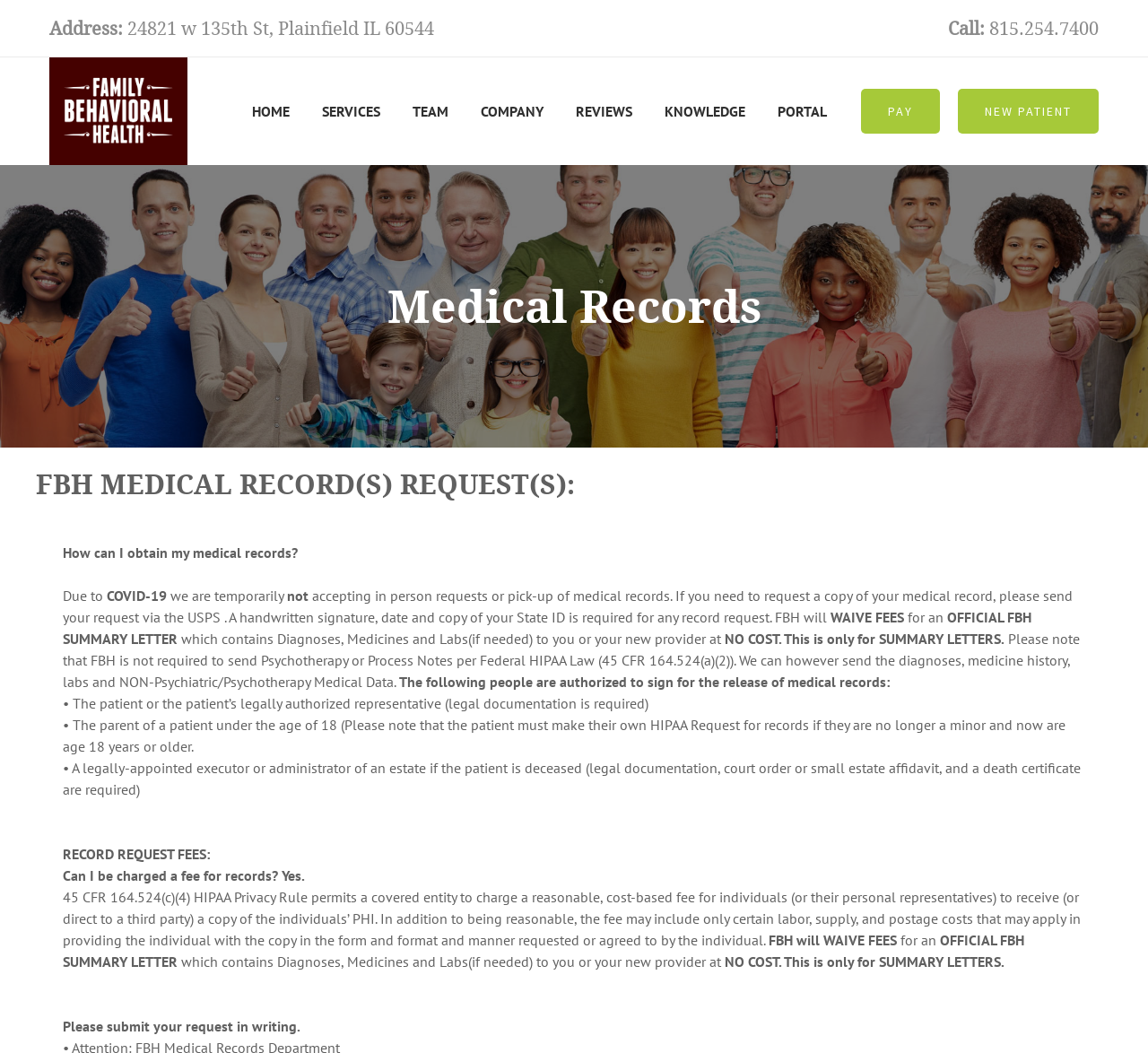Please determine the bounding box coordinates for the element that should be clicked to follow these instructions: "Click the 'logo' link".

[0.043, 0.055, 0.163, 0.157]